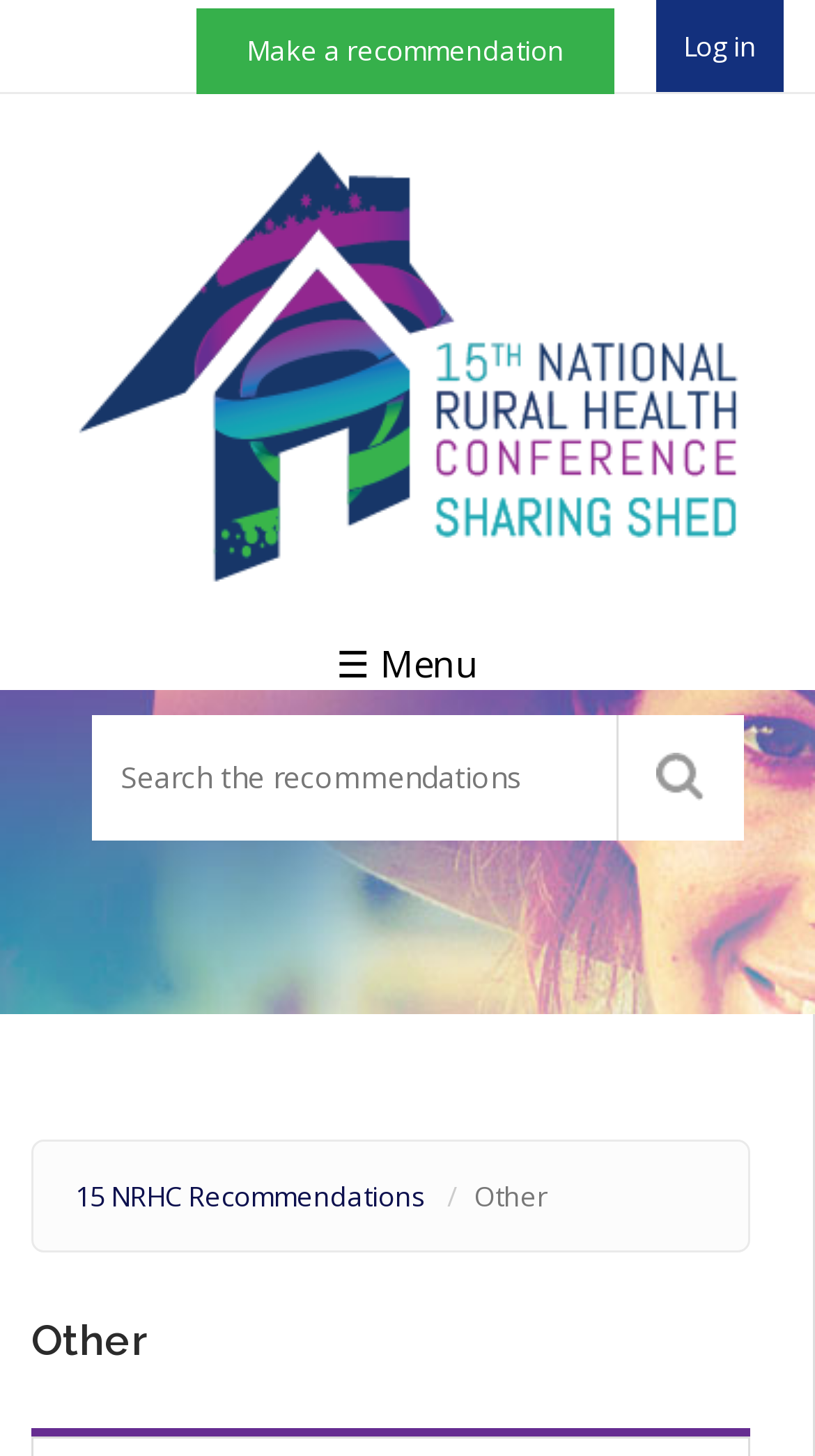What is the category of the current page?
Give a thorough and detailed response to the question.

I found a heading and a static text element with the text 'Other' on the page. This suggests that the current page belongs to the 'Other' category.